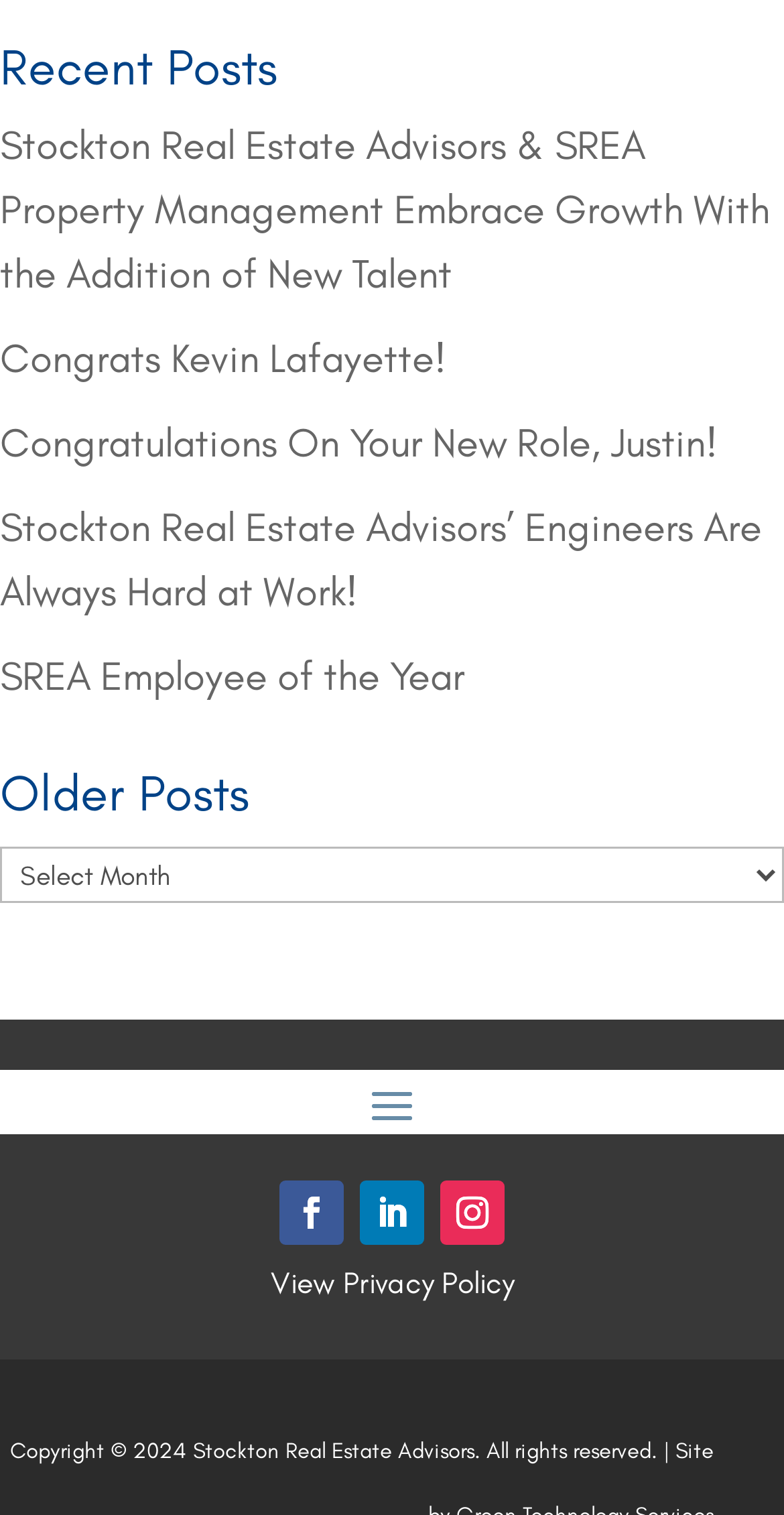Specify the bounding box coordinates of the area to click in order to follow the given instruction: "View Privacy Policy."

[0.345, 0.835, 0.655, 0.859]